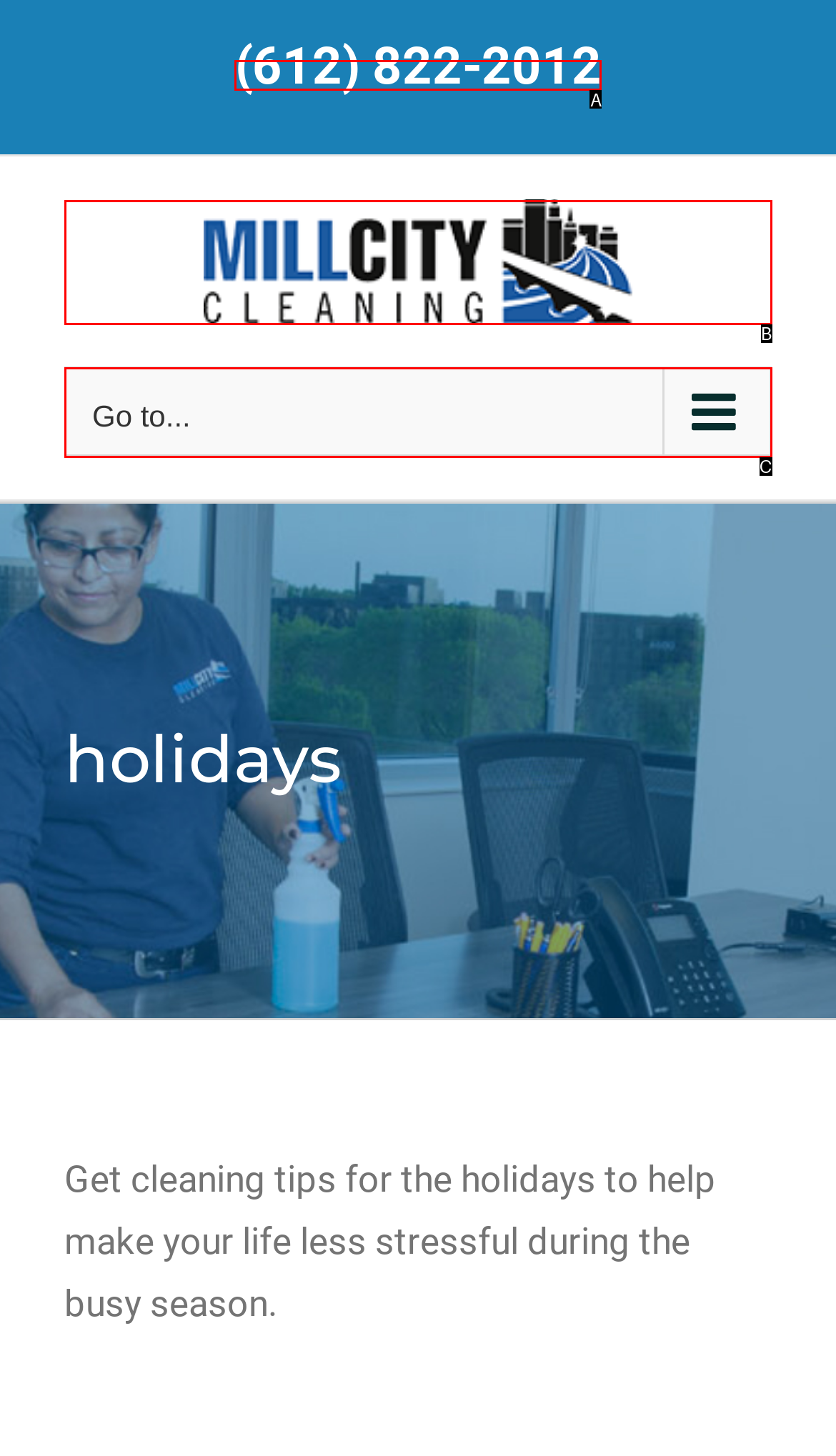Given the description: alt="Mill City Cleaning Logo", determine the corresponding lettered UI element.
Answer with the letter of the selected option.

B